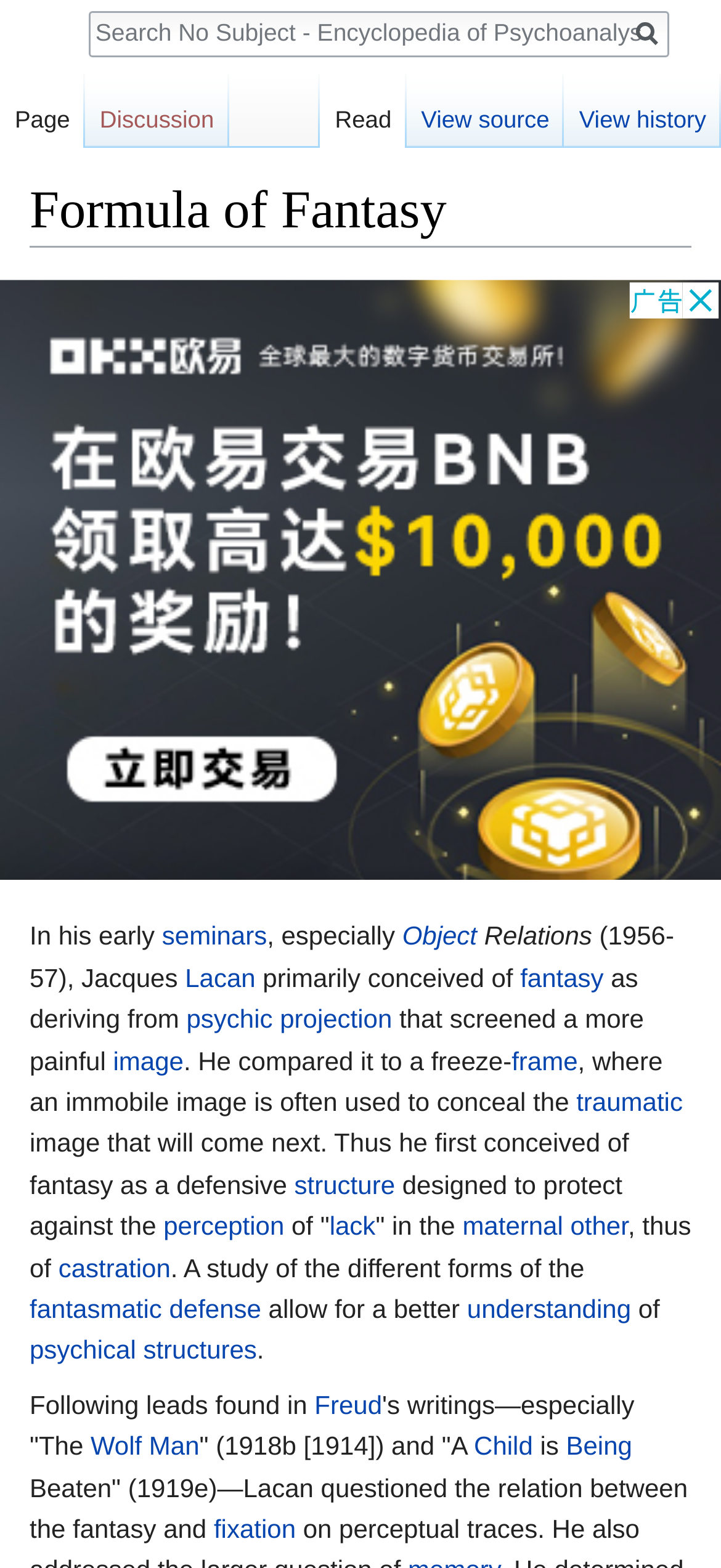Please provide a brief answer to the question using only one word or phrase: 
What is the main topic of this webpage?

Formula of Fantasy